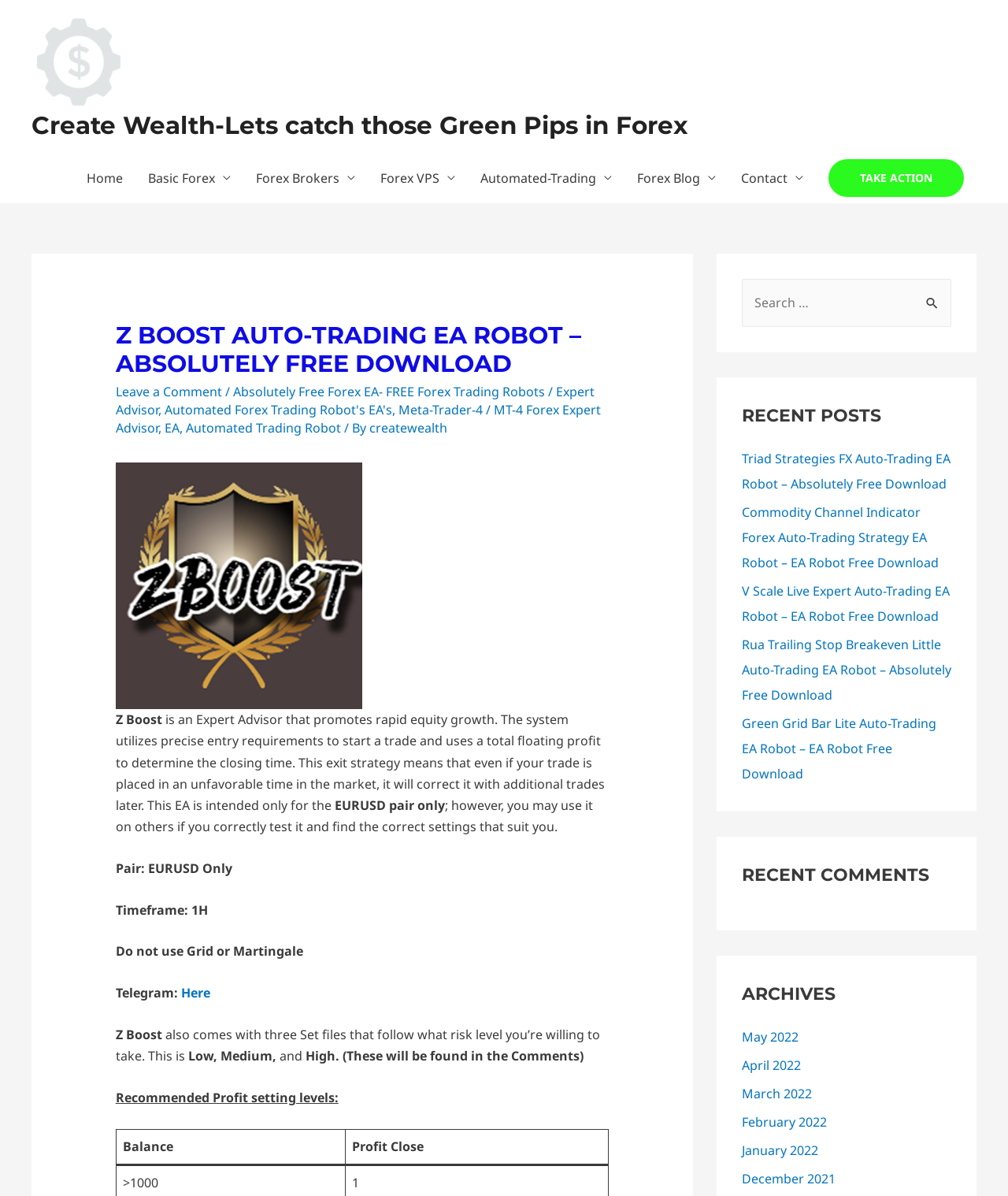What is the name of the currency pair recommended for the EA?
Please give a well-detailed answer to the question.

The name of the currency pair recommended for the EA is mentioned in the text 'Pair: EURUSD Only' which indicates that the EA is intended to be used with the EURUSD currency pair.